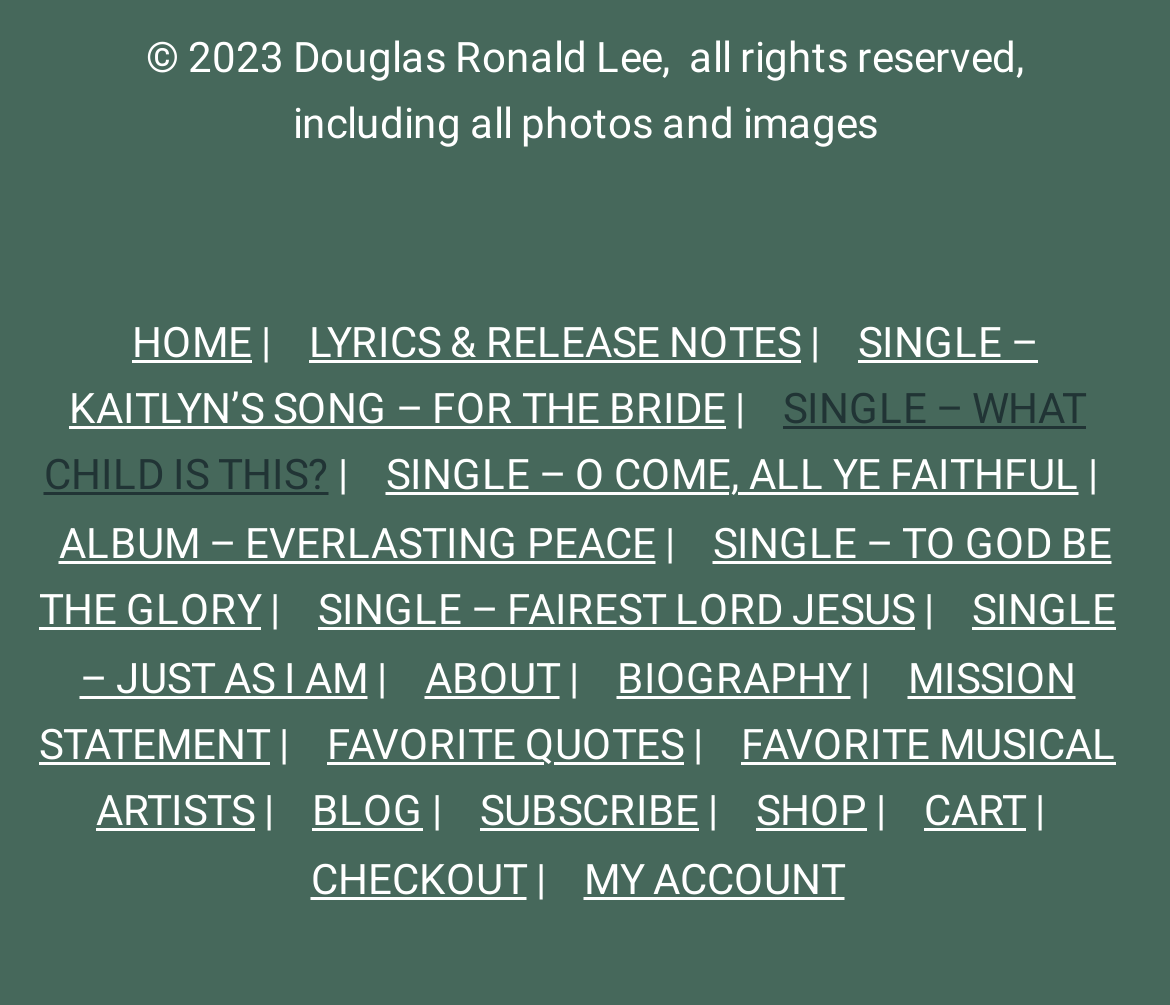Identify the bounding box coordinates of the region I need to click to complete this instruction: "go to home page".

[0.113, 0.315, 0.215, 0.363]